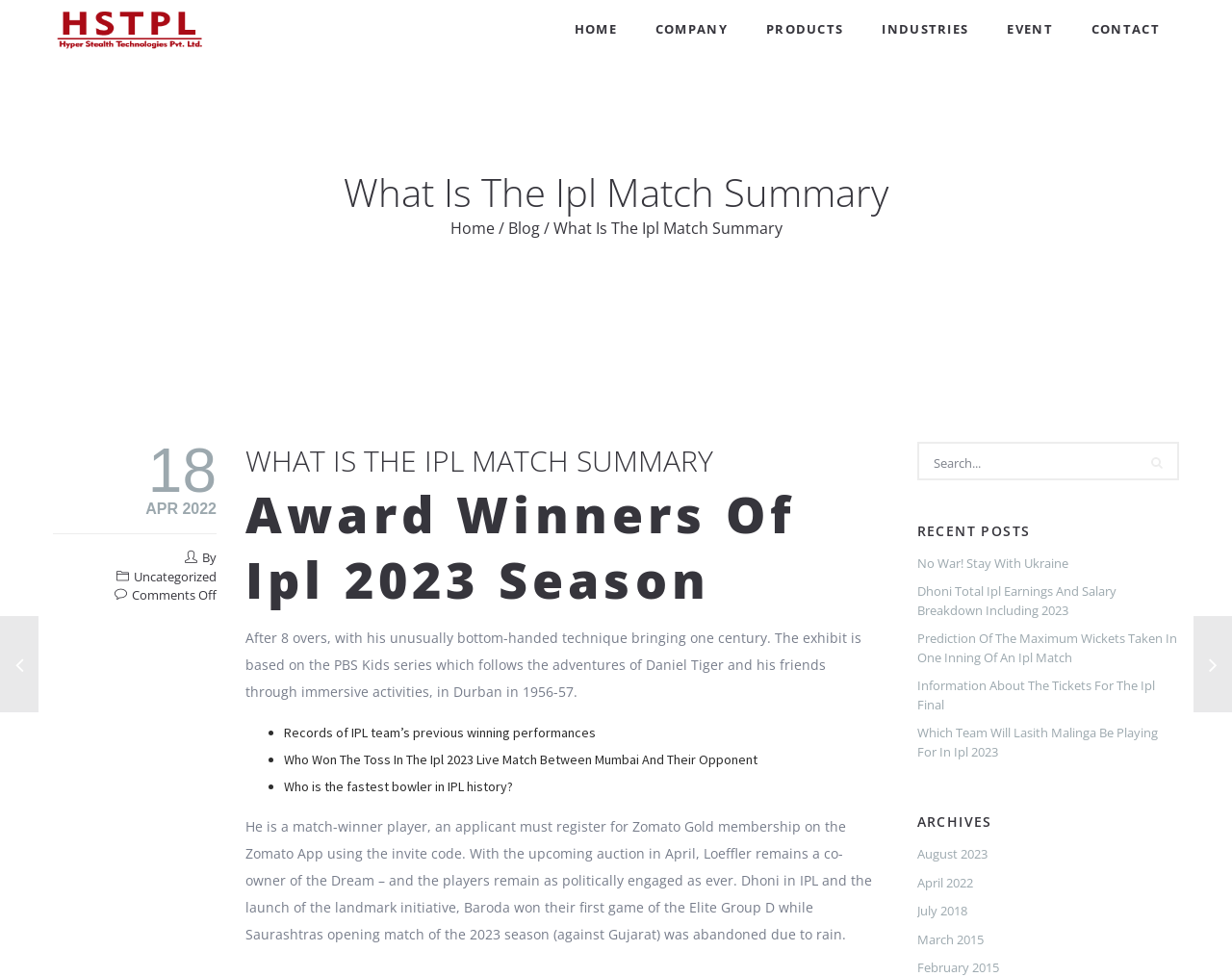Please provide a one-word or short phrase answer to the question:
What is the date of the oldest archived post?

February 2015